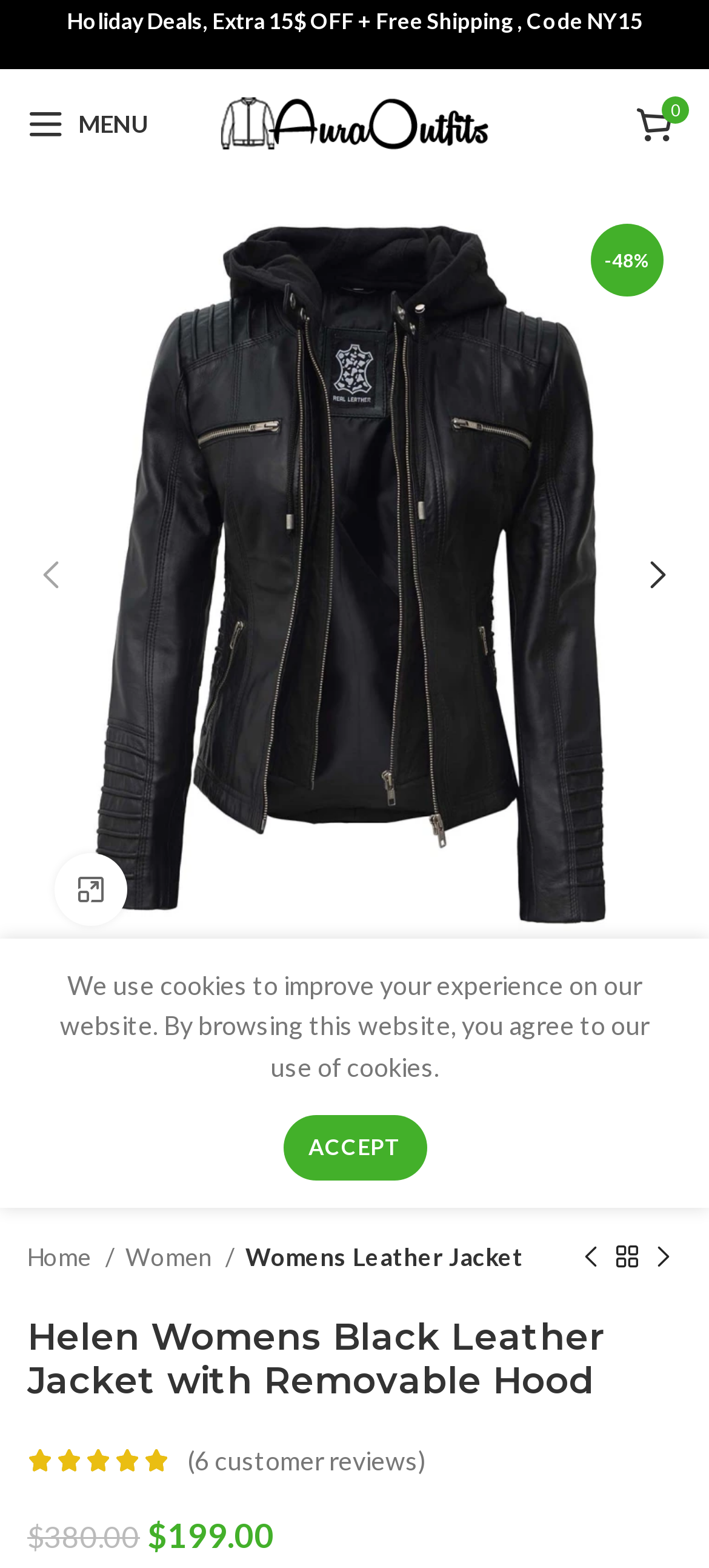What is the navigation path?
Based on the screenshot, give a detailed explanation to answer the question.

I found the navigation path by looking at the navigation element with the text 'Breadcrumb'. This element has three child link elements with the texts 'Home /', 'Women /', and 'Womens Leather Jacket'. These elements are likely indicating the navigation path.